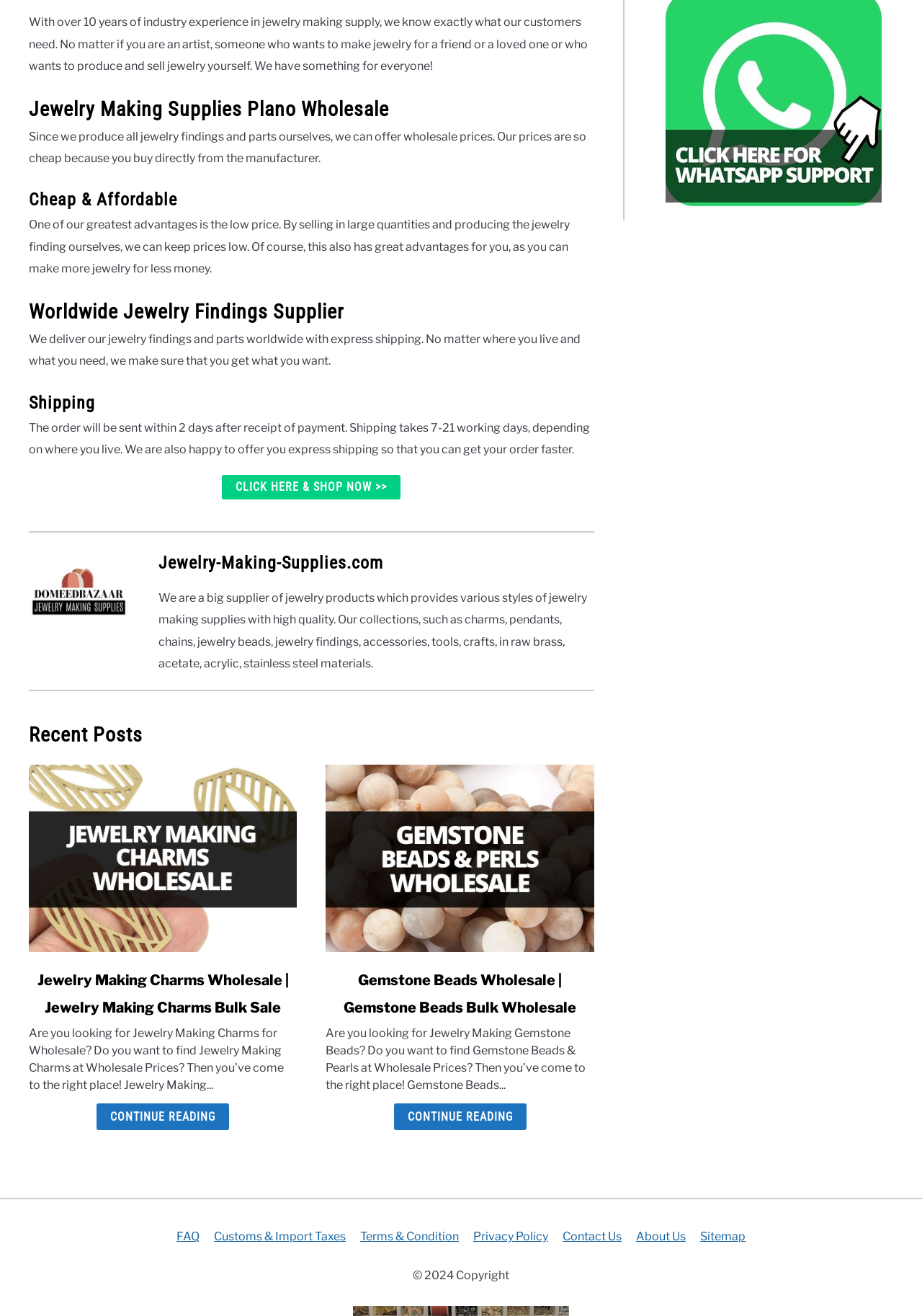Identify the bounding box coordinates for the region to click in order to carry out this instruction: "Click the 'CLICK HERE & SHOP NOW >>' button". Provide the coordinates using four float numbers between 0 and 1, formatted as [left, top, right, bottom].

[0.241, 0.361, 0.435, 0.38]